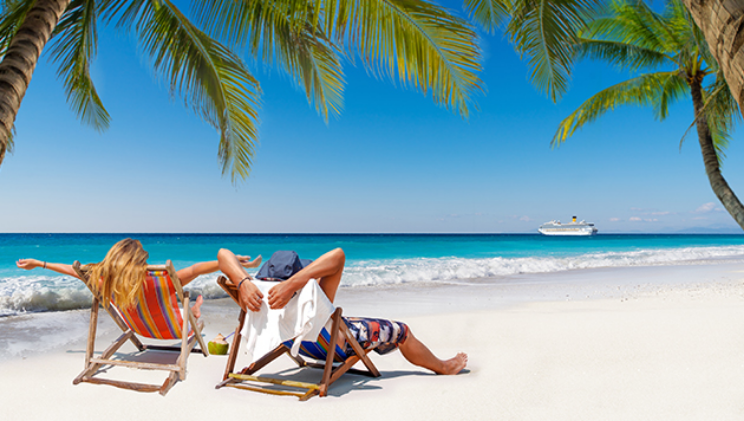What type of trees surround the couple?
Look at the screenshot and give a one-word or phrase answer.

Palm trees